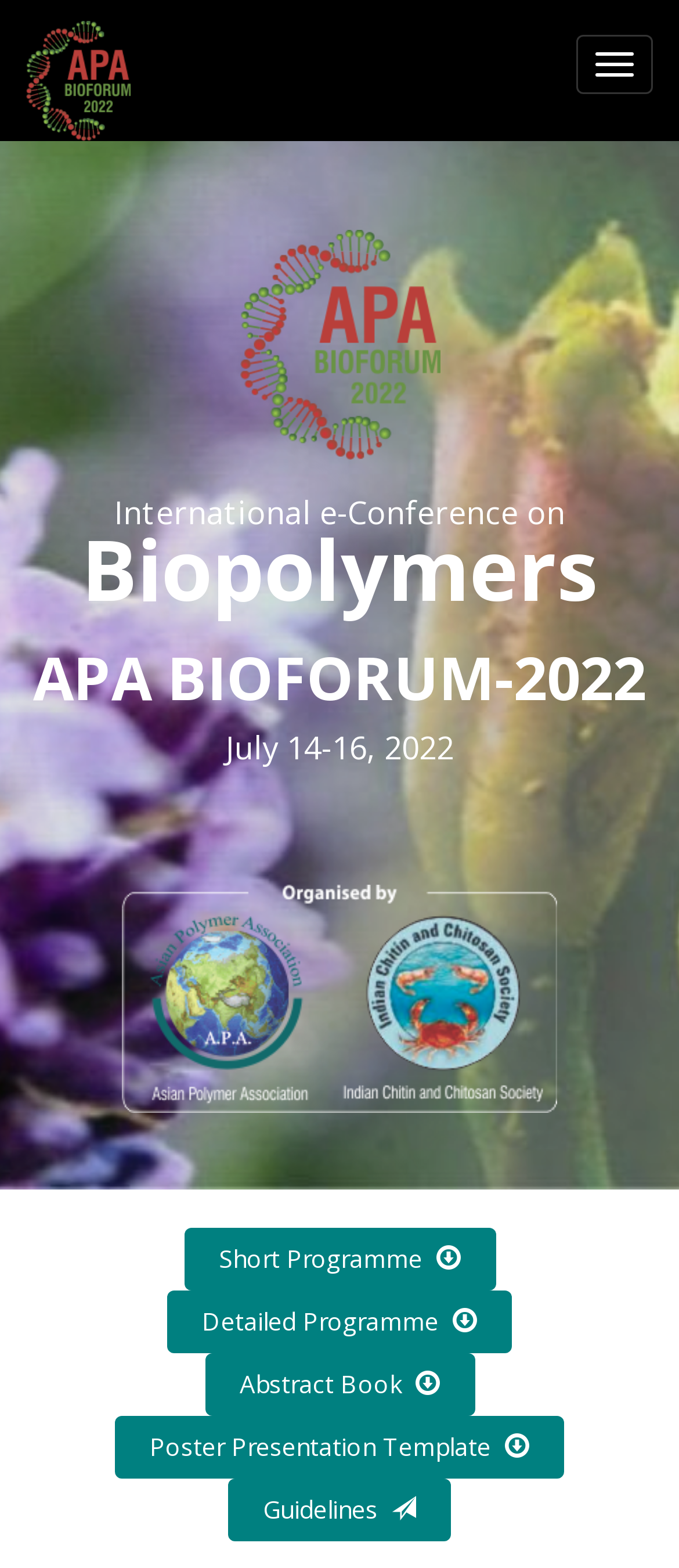What is the theme of the conference?
Based on the image, respond with a single word or phrase.

Biopolymers